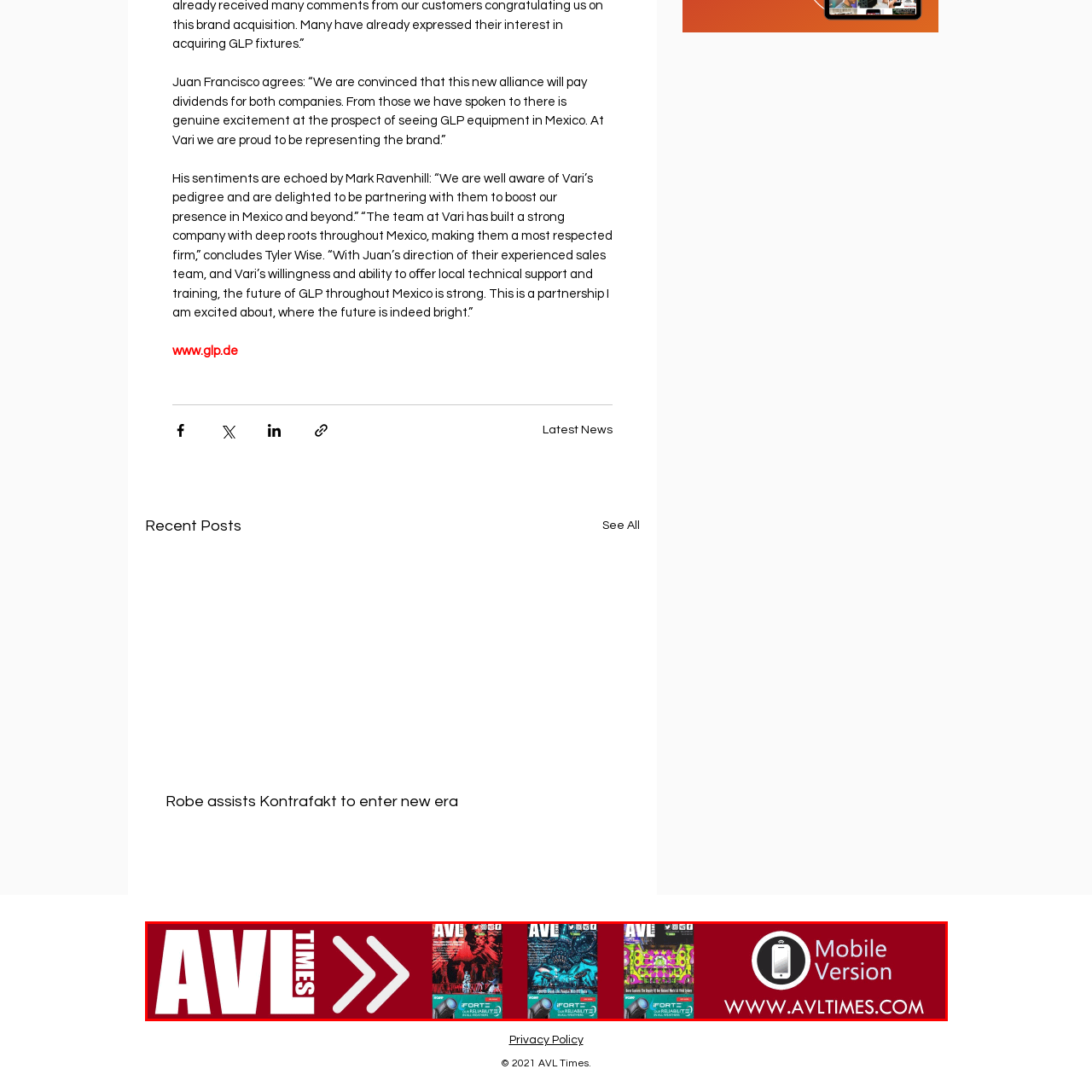Provide a detailed account of the visual content within the red-outlined section of the image.

The image prominently features the logo and branding of "AVL Times," showcasing the publication's title in bold white lettering against a vibrant red background. Accompanying the title are three covers of recent issues, each highlighting distinct and colorful designs, reflecting the diverse content offered by the magazine. To the right, an icon signifies a mobile version of the site, emphasizing accessibility and convenience for readers on the go. Below this, the website address "www.avltimes.com" invites viewers to explore the magazine further. This visual combination effectively communicates the dynamic nature of AVL Times and its commitment to engaging content in the audio and visual lighting industry.